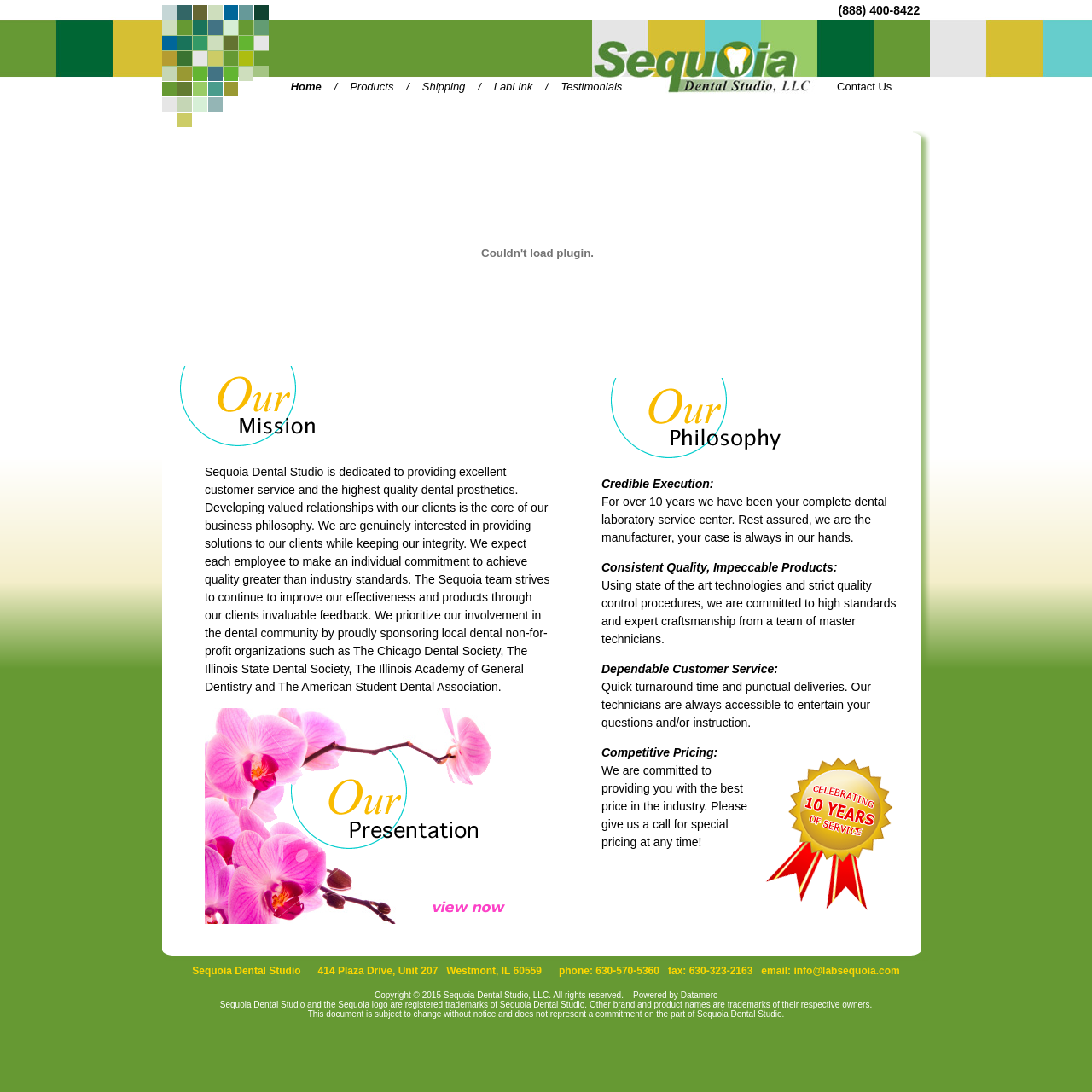Based on the image, provide a detailed and complete answer to the question: 
What is the mission of Sequoia Dental Studio?

The mission of Sequoia Dental Studio can be inferred from the 'Our Mission' section, which states that the studio is dedicated to providing excellent customer service and the highest quality dental prosthetics, and developing valued relationships with clients.